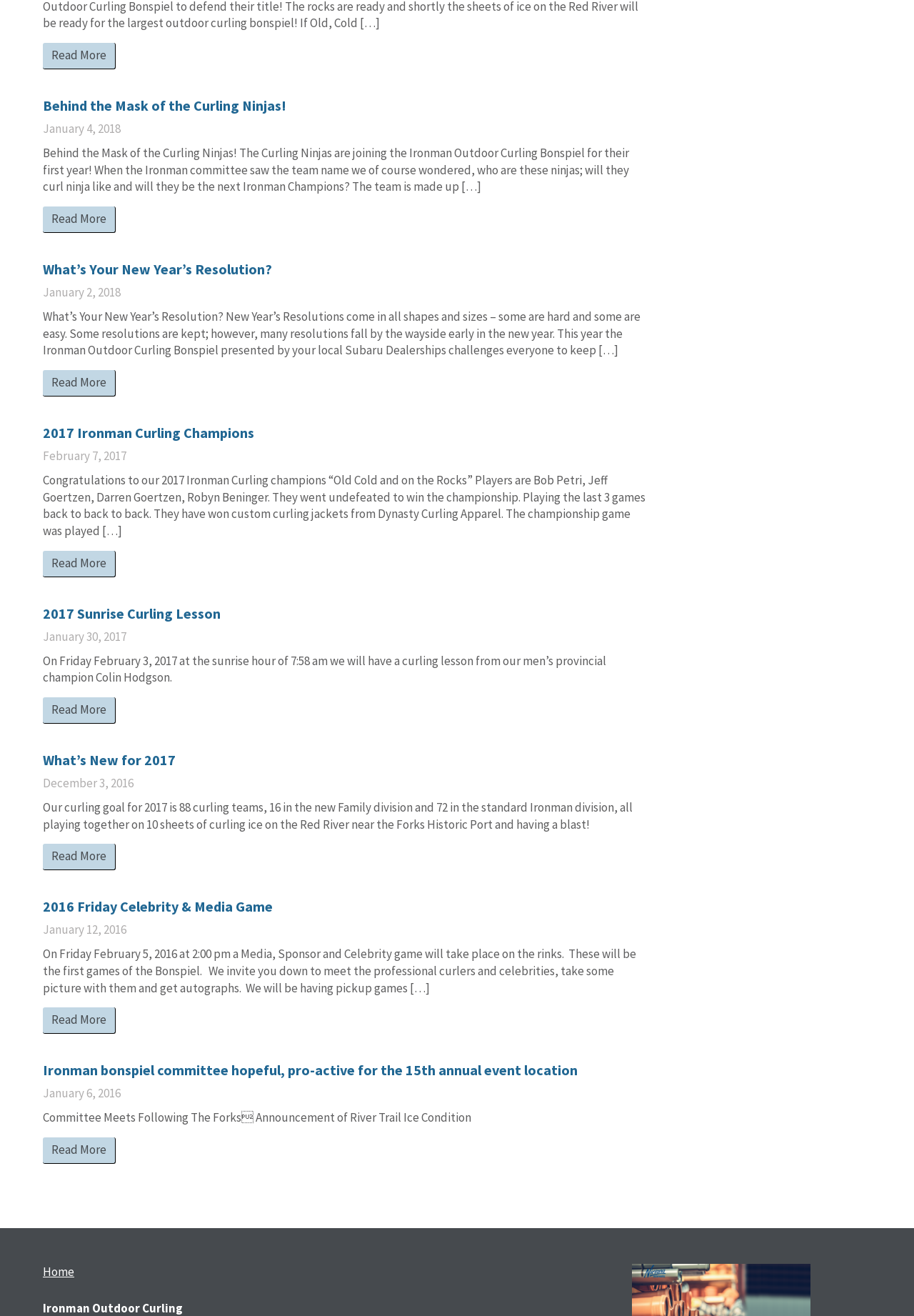Provide the bounding box coordinates of the area you need to click to execute the following instruction: "Go to the home page".

[0.047, 0.96, 0.081, 0.972]